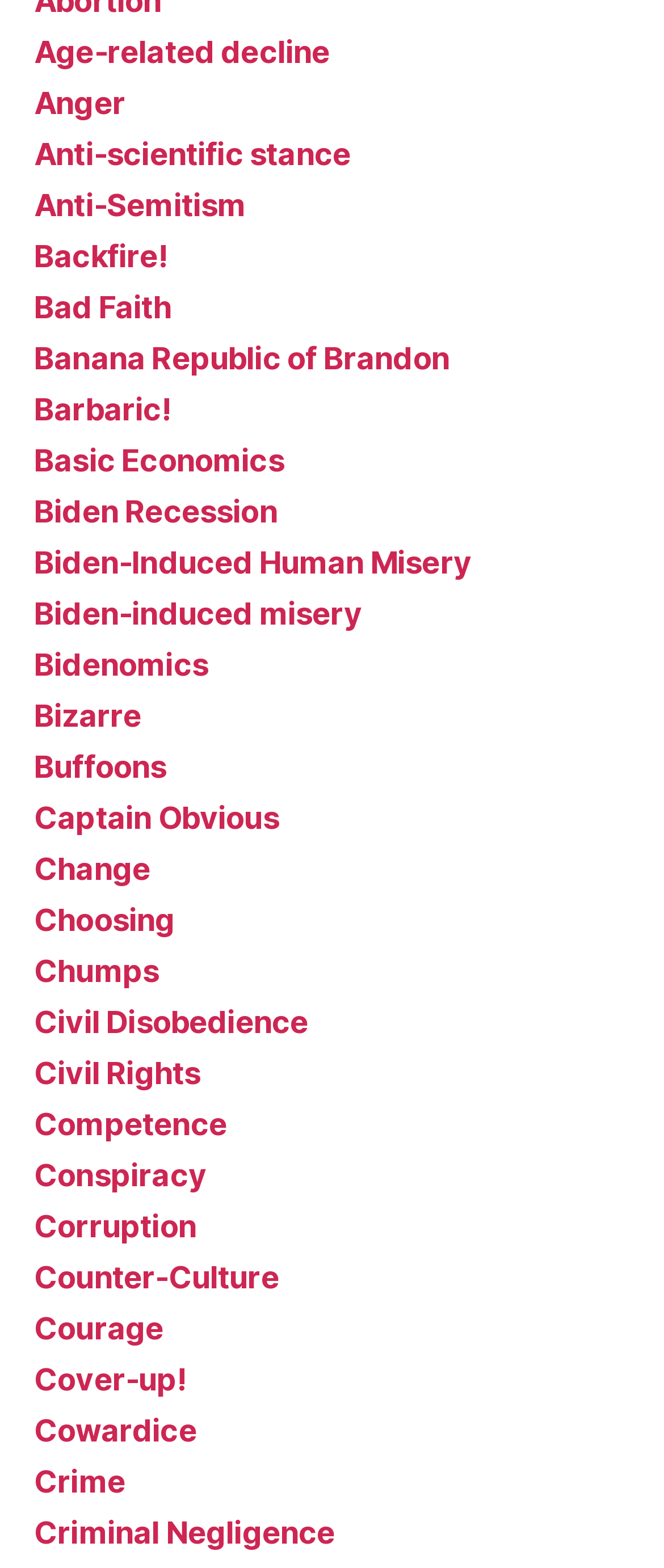Provide a brief response to the question below using one word or phrase:
What is the first link on the webpage?

Age-related decline